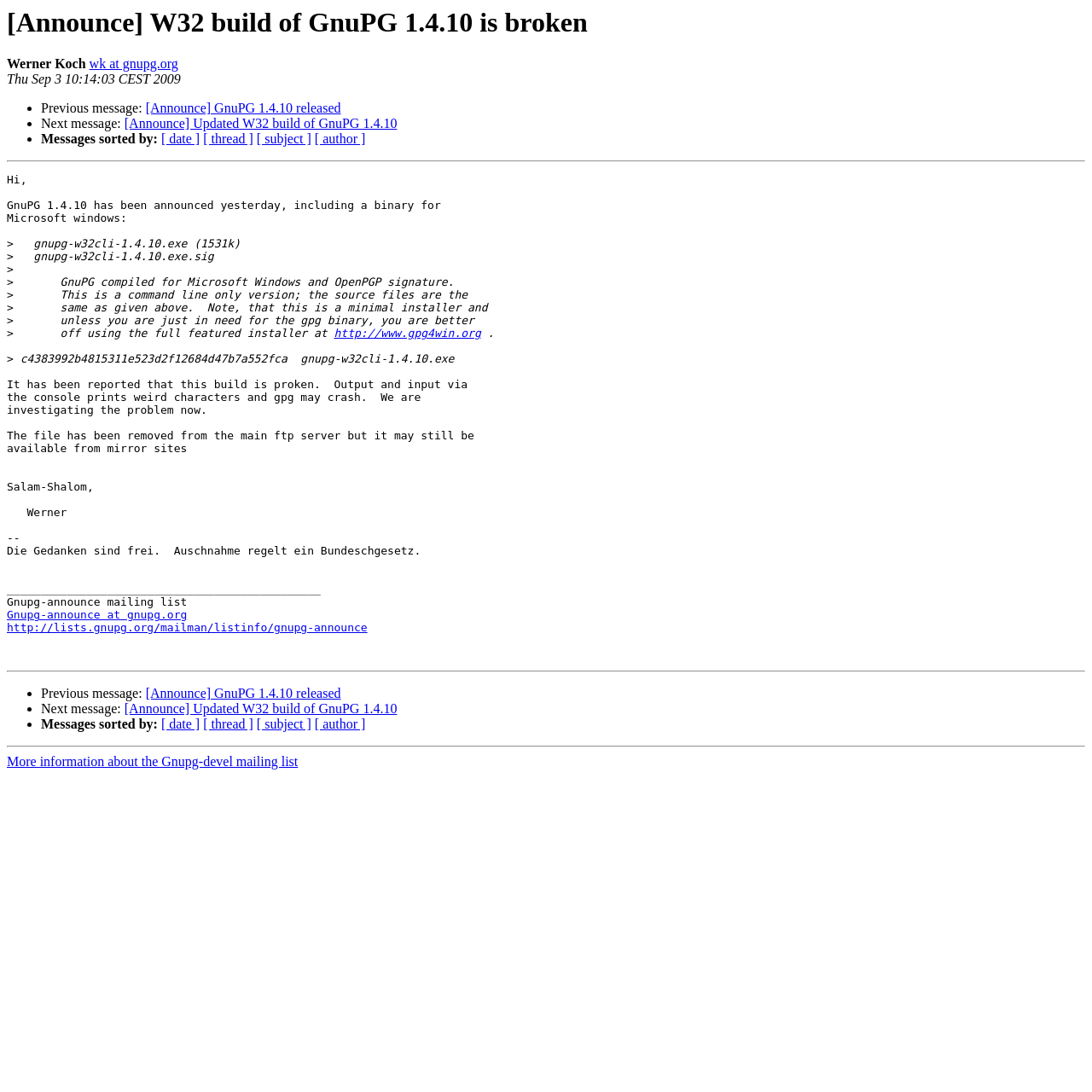Analyze the image and answer the question with as much detail as possible: 
What is the alternative installer suggested?

The alternative installer suggested is Gpg4win, which is mentioned in the text 'unless you are just in need for the gpg binary, you are better off using the full featured installer at http://www.gpg4win.org'.